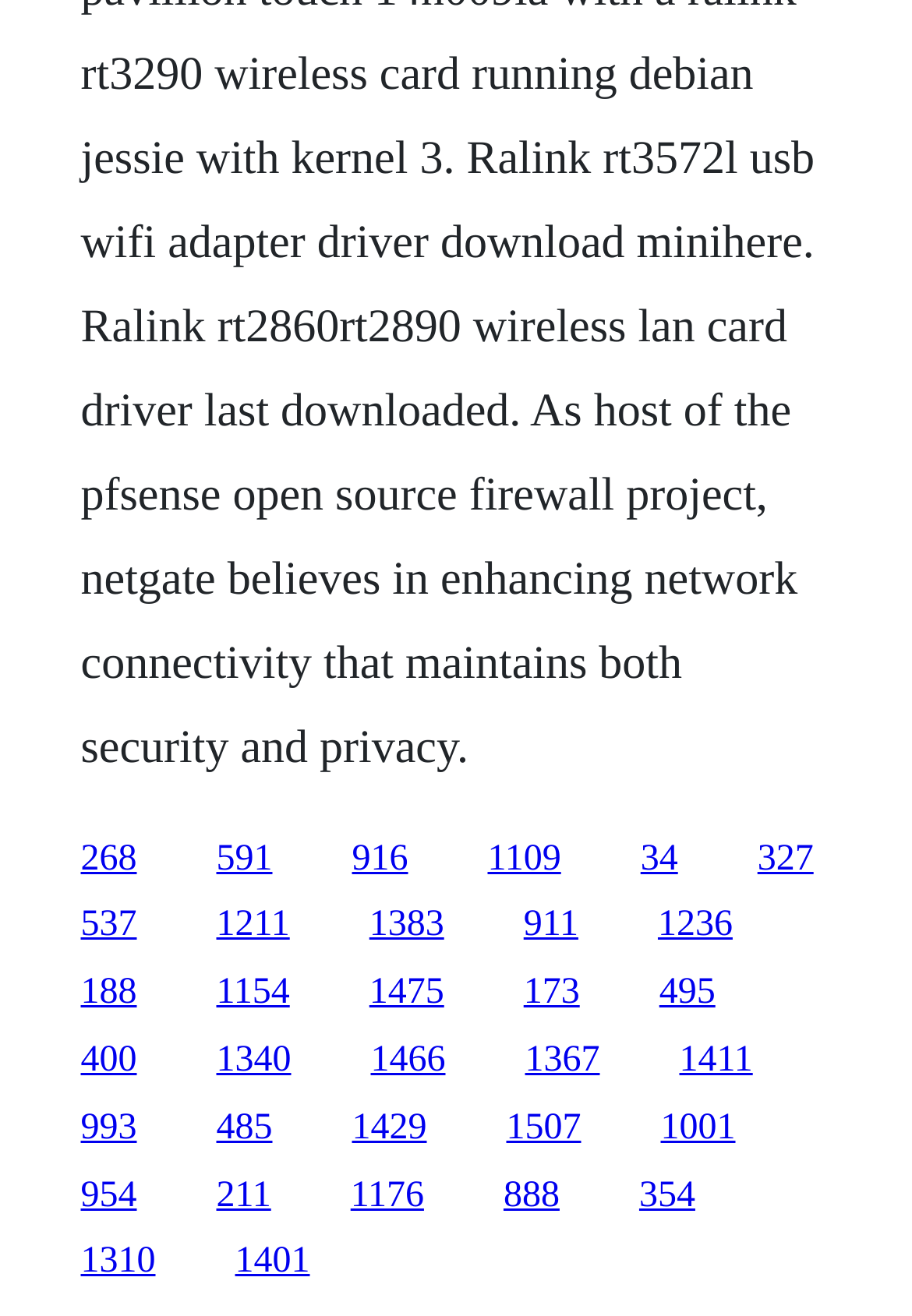What is the approximate width of each link?
Please utilize the information in the image to give a detailed response to the question.

By examining the bounding box coordinates of each link, I can see that the width of each link is approximately 0.06, which is the difference between the right and left x-coordinates.